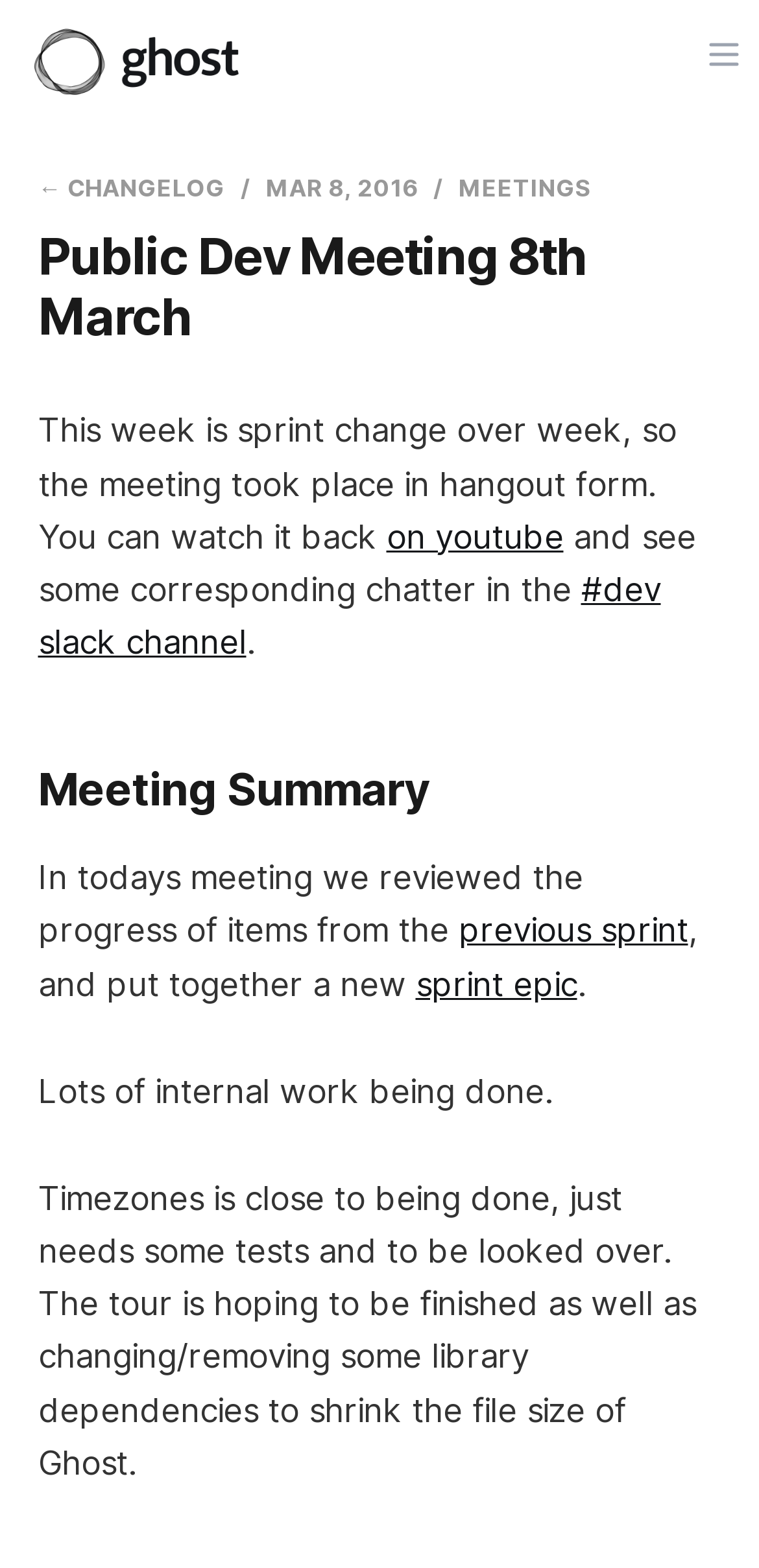What is the purpose of the meeting?
Give a thorough and detailed response to the question.

I inferred the purpose of the meeting by reading the text in the meeting summary section, which mentions reviewing the progress of items from the previous sprint and creating a new sprint epic, indicating that the meeting is for reviewing progress and planning a new sprint.